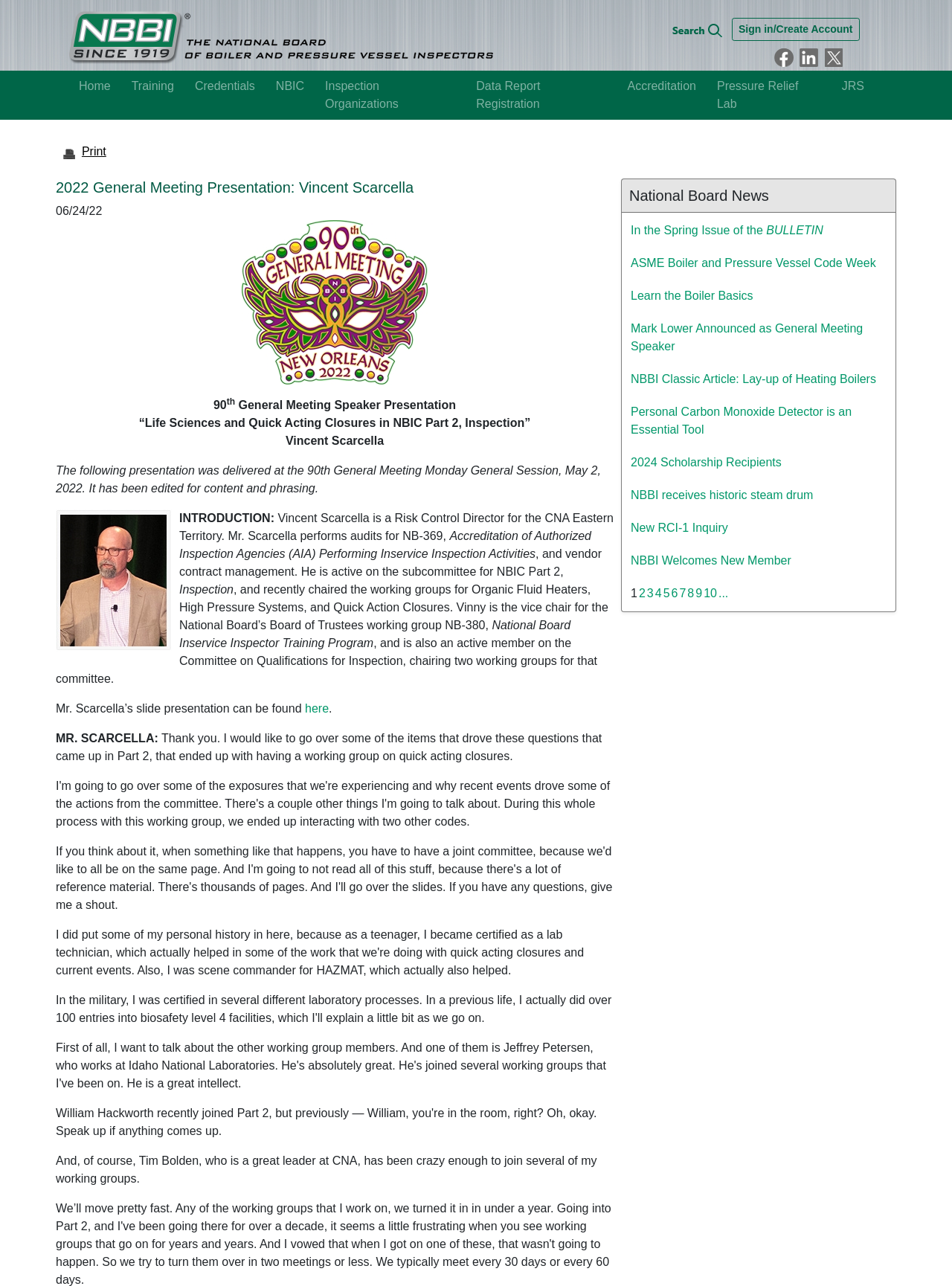Please find the bounding box coordinates for the clickable element needed to perform this instruction: "Click on the Sign in/Create Account link".

[0.769, 0.014, 0.903, 0.032]